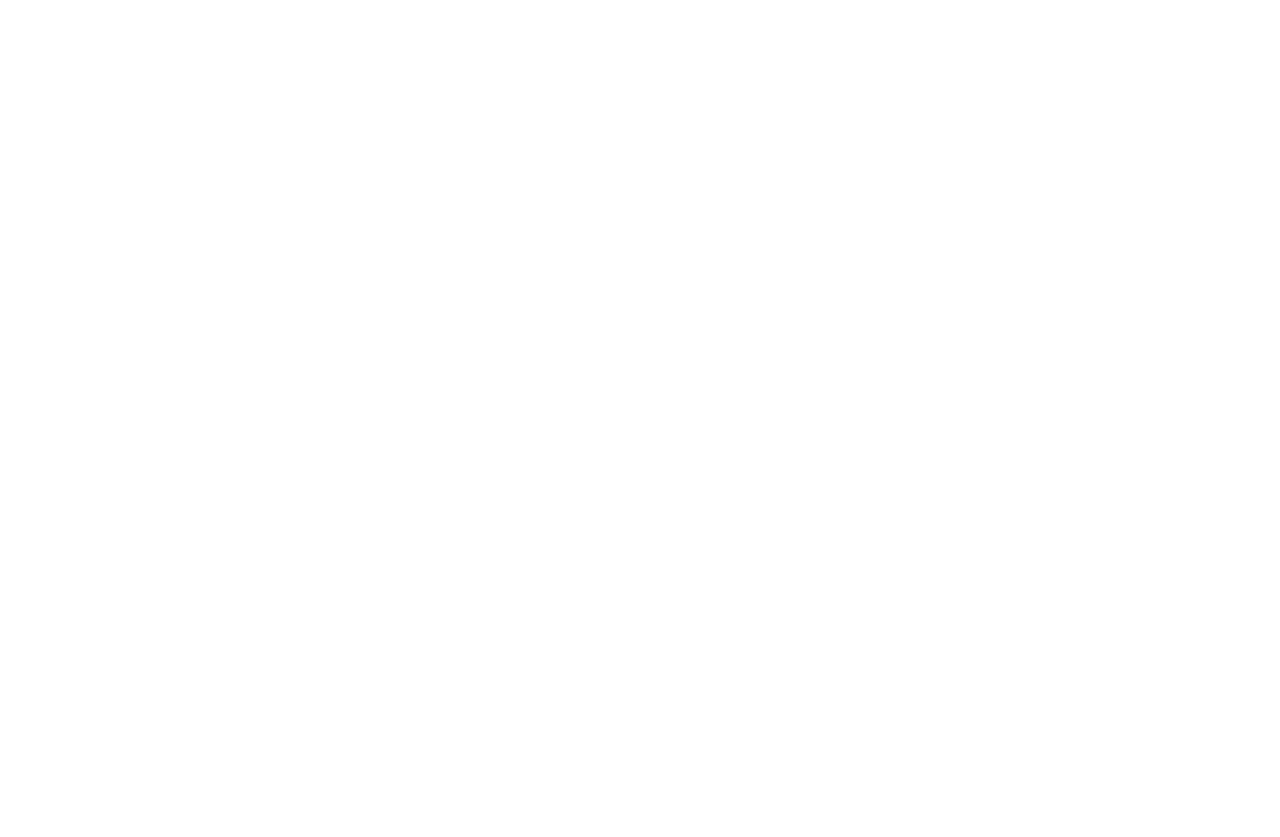Provide an in-depth caption for the elements present on the webpage.

This webpage is about de-virtualizing online sales, with a focus on digital business and marketing strategies. At the top left, there is a link to "Digital Business & Marketing Strategies" accompanied by an image with the same name. On the top right, there are four navigation links: "Home", "About", "Blog", and "Contact", arranged horizontally.

Below the navigation links, there is a prominent heading "De-Virtualizing Your Online Sales" followed by a date "17/04/2015" and a link to the author "Ahmed Sabih". Next to the author's link, there is a link to "Business Development".

The main content of the page features a large image related to "De-Virtualizing Your Online Sales", taking up most of the page's width. Below the image, there is a section about the author, Ahmad Sabih, with a heading and a brief description of his experience in eCommerce and digital marketing.

On the right side of the page, there are several sections. One section is titled "Connect @ Social" and contains three social media links represented by icons. Below that, there is a section to "Subscribe for Updates" with a required textbox to enter a newsletter subscription and a "Subscribe" button.